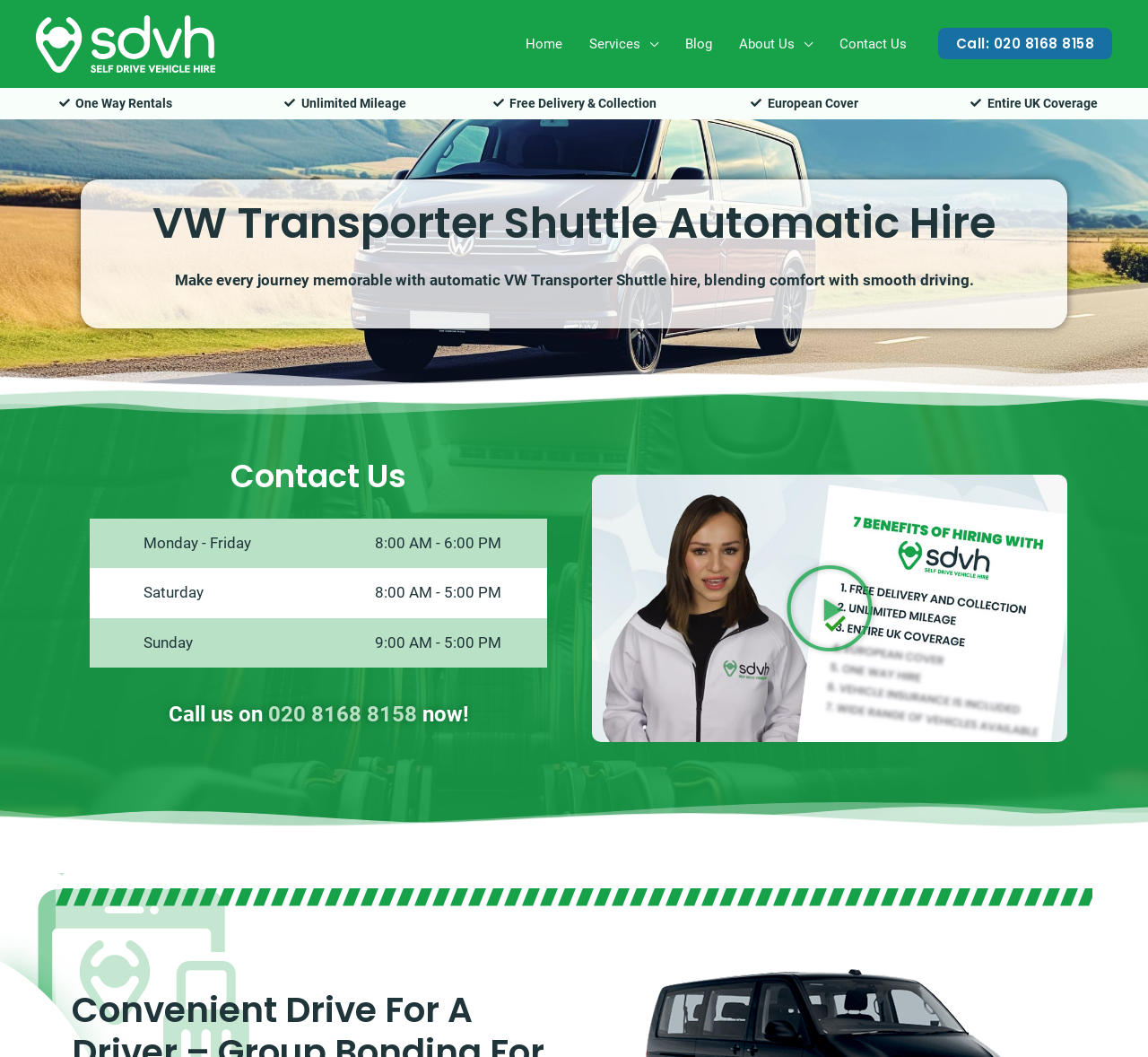Locate the bounding box coordinates of the area where you should click to accomplish the instruction: "Navigate to the 'About Us' page".

[0.632, 0.016, 0.719, 0.067]